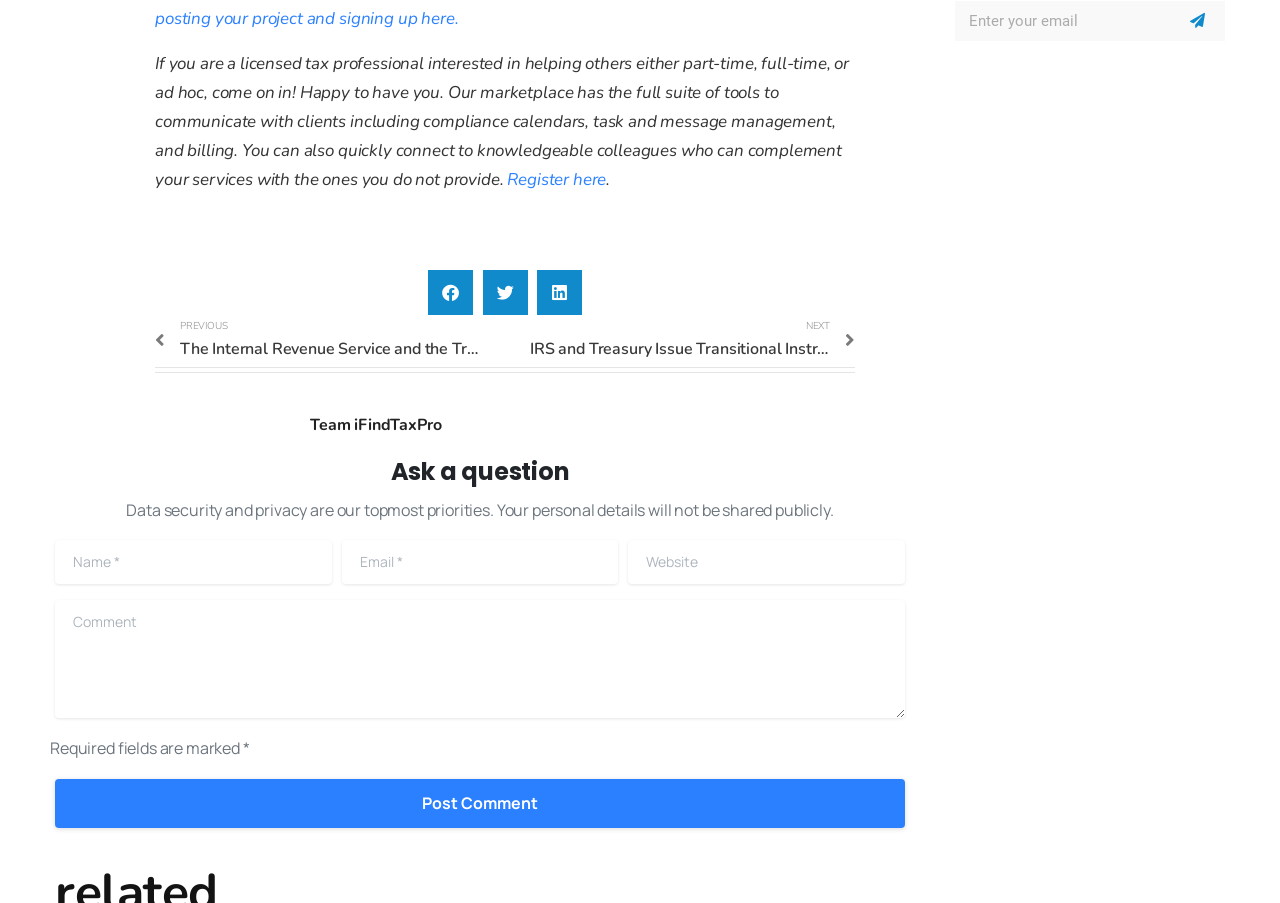Please identify the bounding box coordinates of the clickable element to fulfill the following instruction: "Post a comment". The coordinates should be four float numbers between 0 and 1, i.e., [left, top, right, bottom].

[0.043, 0.854, 0.707, 0.908]